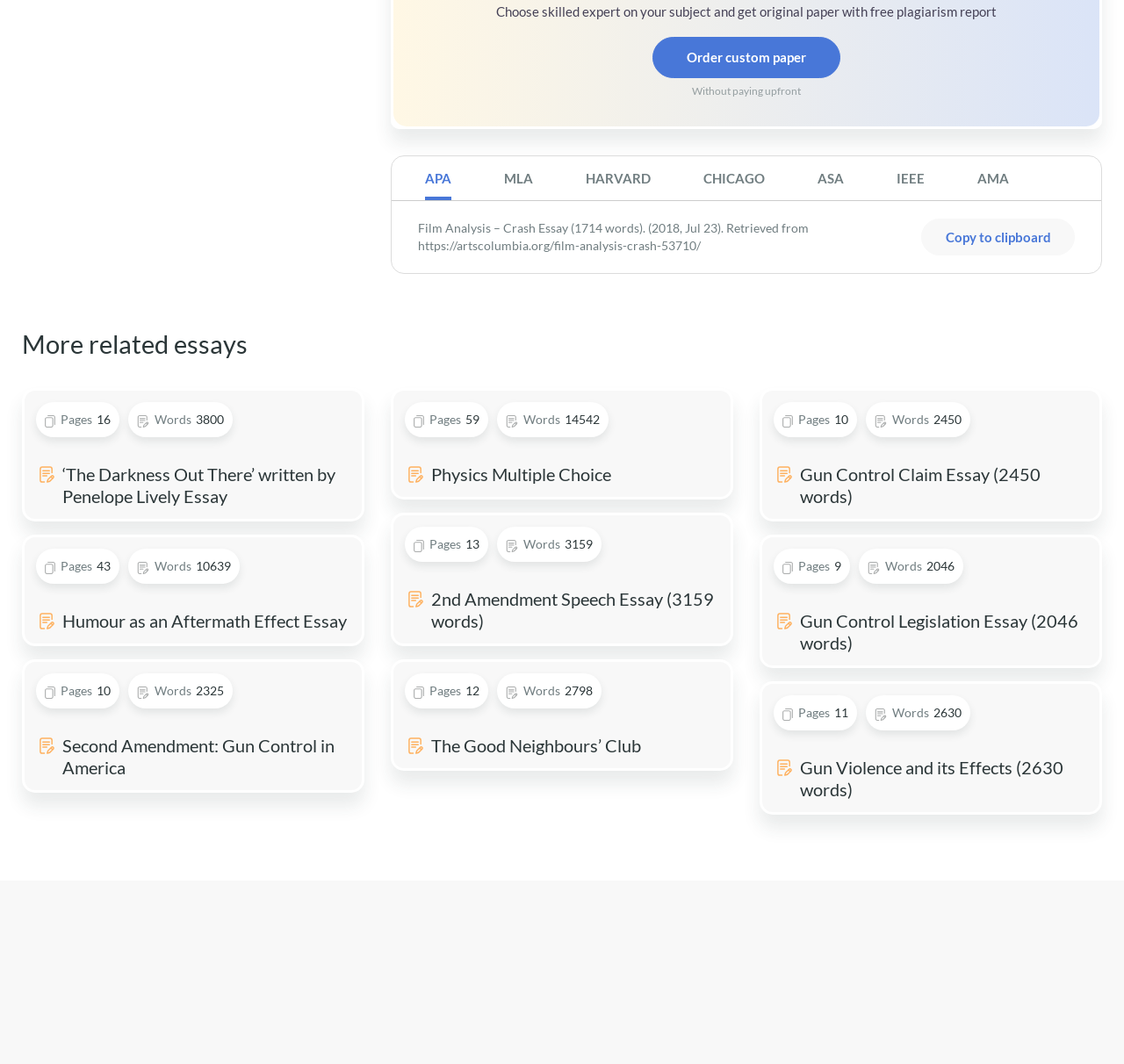Identify the bounding box coordinates of the section to be clicked to complete the task described by the following instruction: "View the 'The Darkness Out There' essay". The coordinates should be four float numbers between 0 and 1, formatted as [left, top, right, bottom].

[0.02, 0.365, 0.324, 0.49]